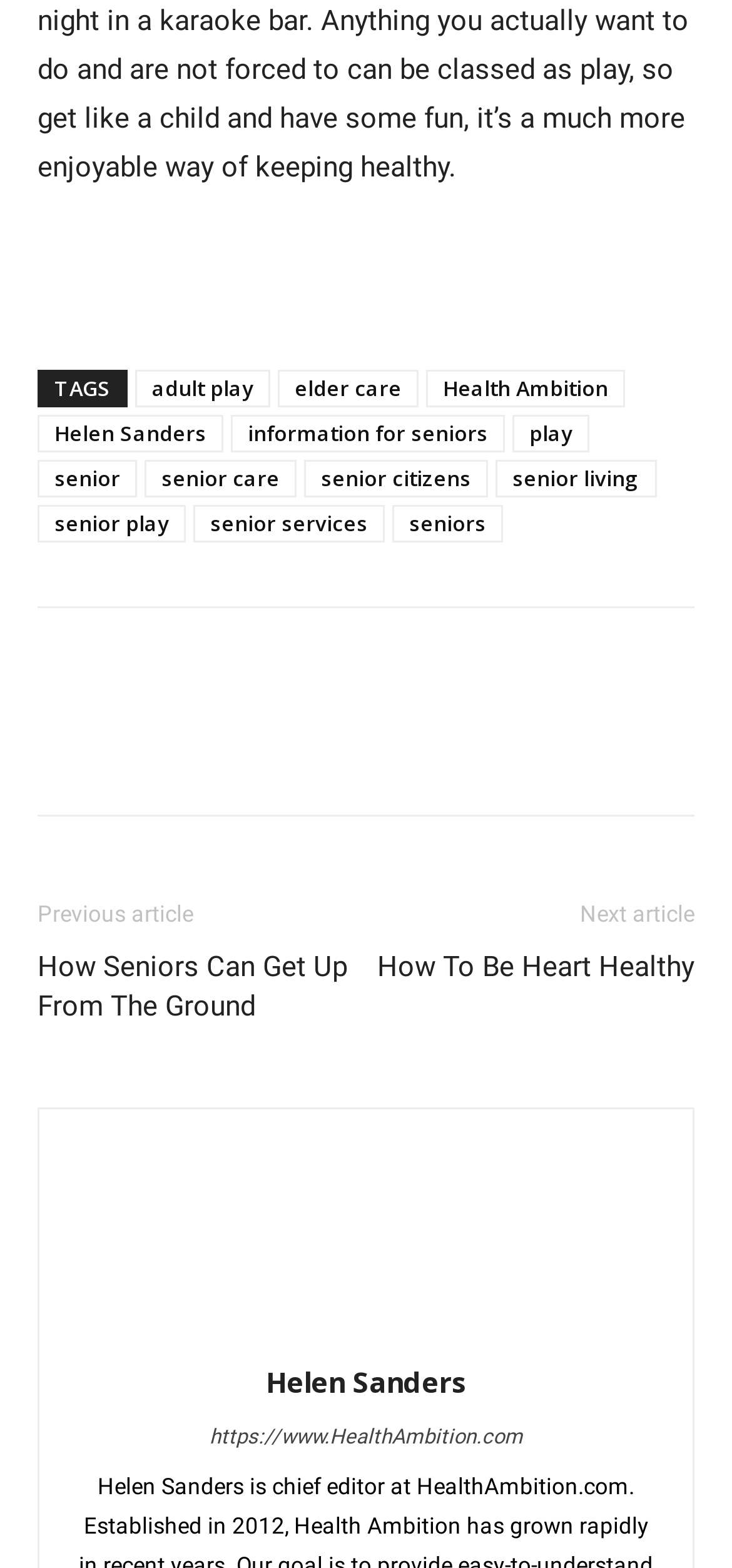Please determine the bounding box coordinates for the element that should be clicked to follow these instructions: "View the 'How Seniors Can Get Up From The Ground' article".

[0.051, 0.604, 0.5, 0.654]